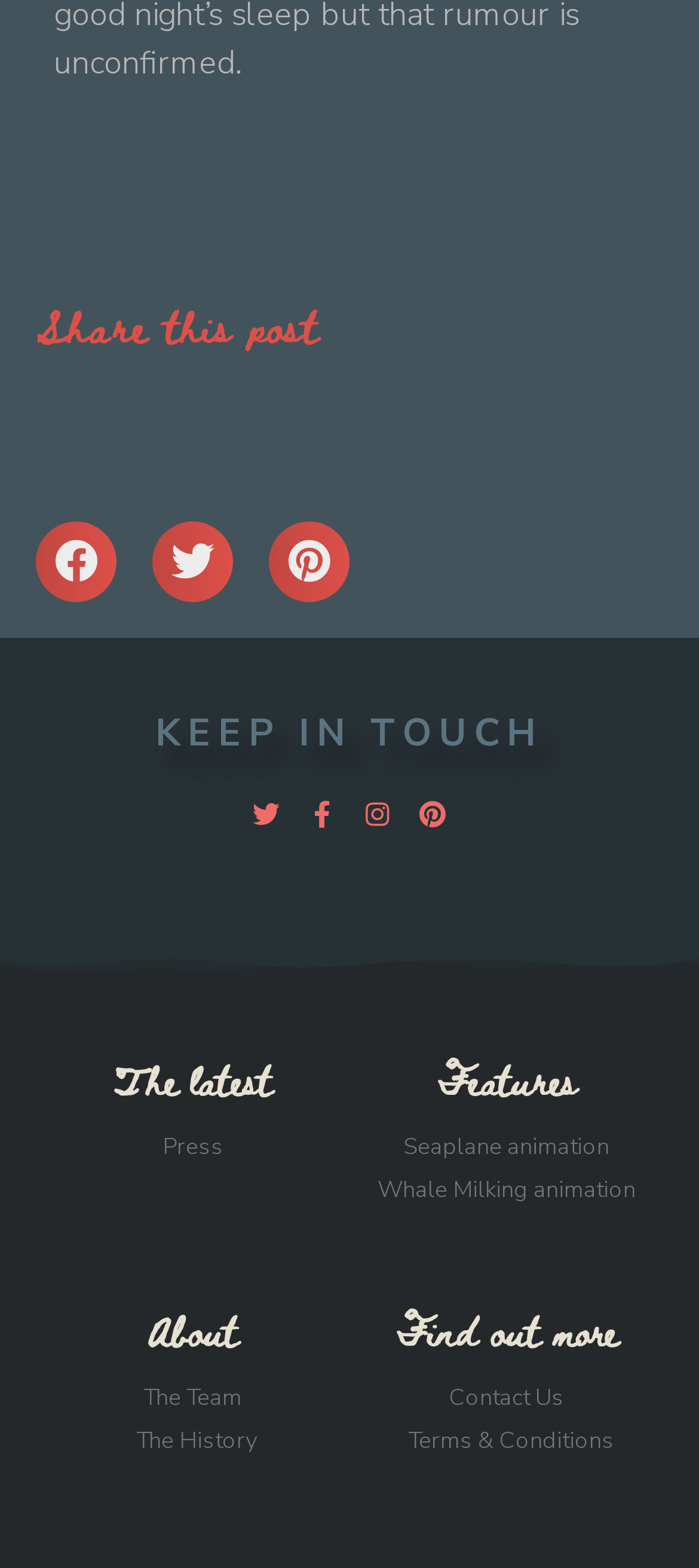How many main sections are available on the webpage?
Using the image provided, answer with just one word or phrase.

4